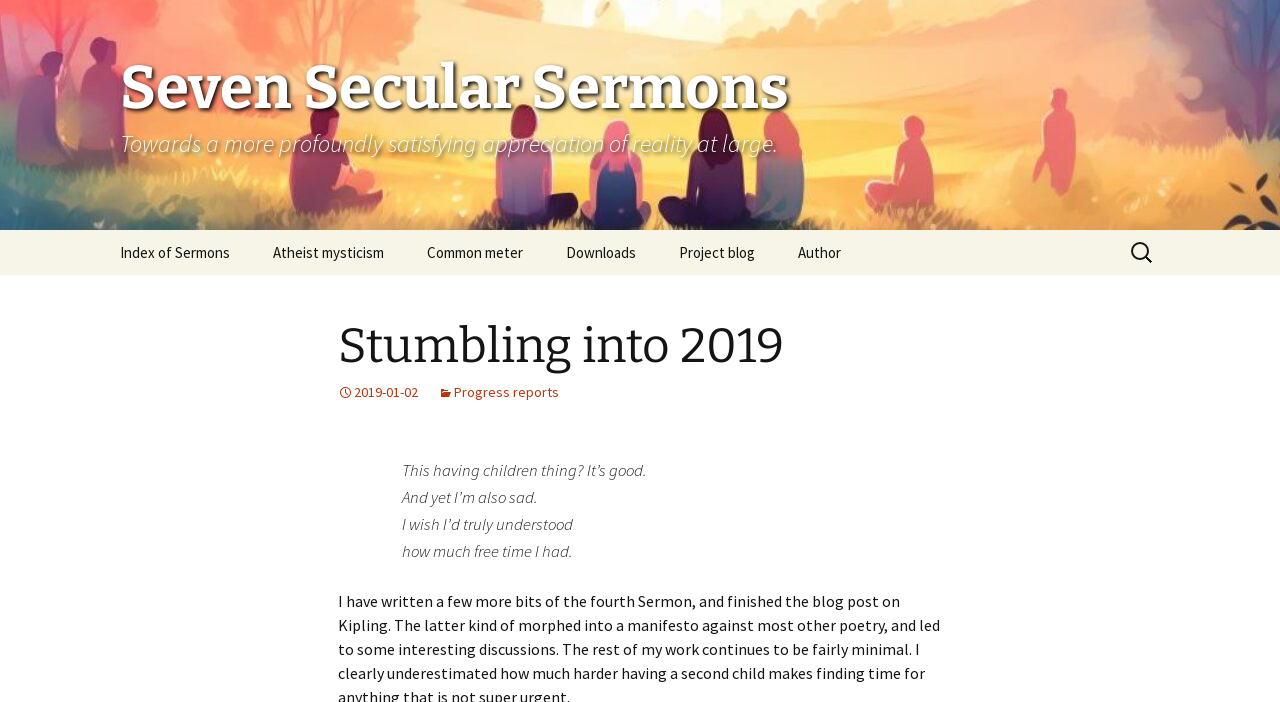What is the category of the 'Common meter' link?
Use the information from the screenshot to give a comprehensive response to the question.

The 'Common meter' link is located among other links such as 'Index of Sermons', 'Atheist mysticism', and 'Downloads', which suggests that it is a category or topic related to the sermon series.